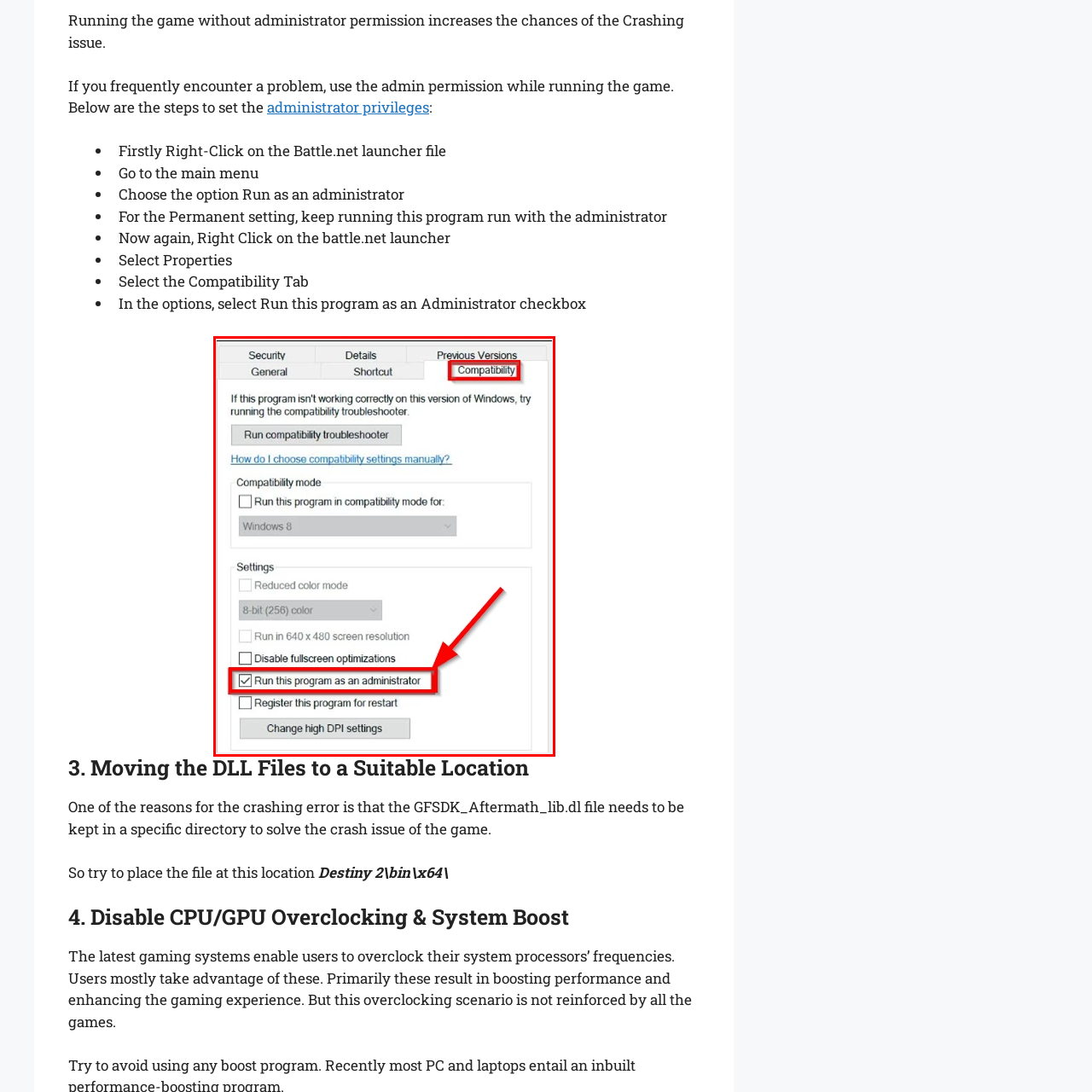What older version of Windows can the program be run in compatibility mode for?  
Observe the image highlighted by the red bounding box and supply a detailed response derived from the visual information in the image.

Under the 'Compatibility mode' section, users can choose to run the program in compatibility mode for older versions of Windows, and one of the options listed is Windows 8.